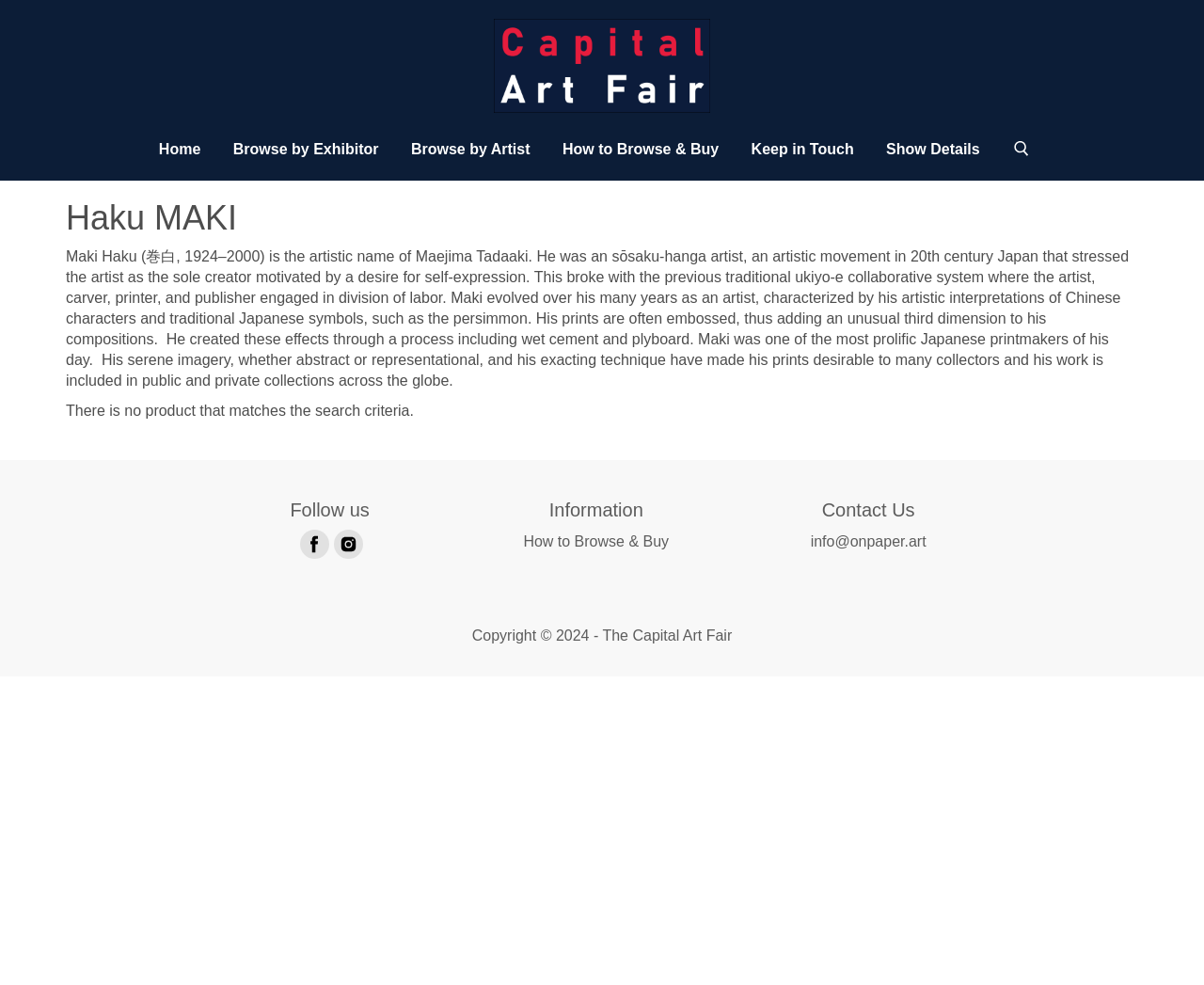Please provide a comprehensive response to the question based on the details in the image: What is the email address to contact The Capital Art Fair?

The webpage has a 'Contact Us' section that displays the email address 'info@onpaper.art', which is the email address to contact The Capital Art Fair.